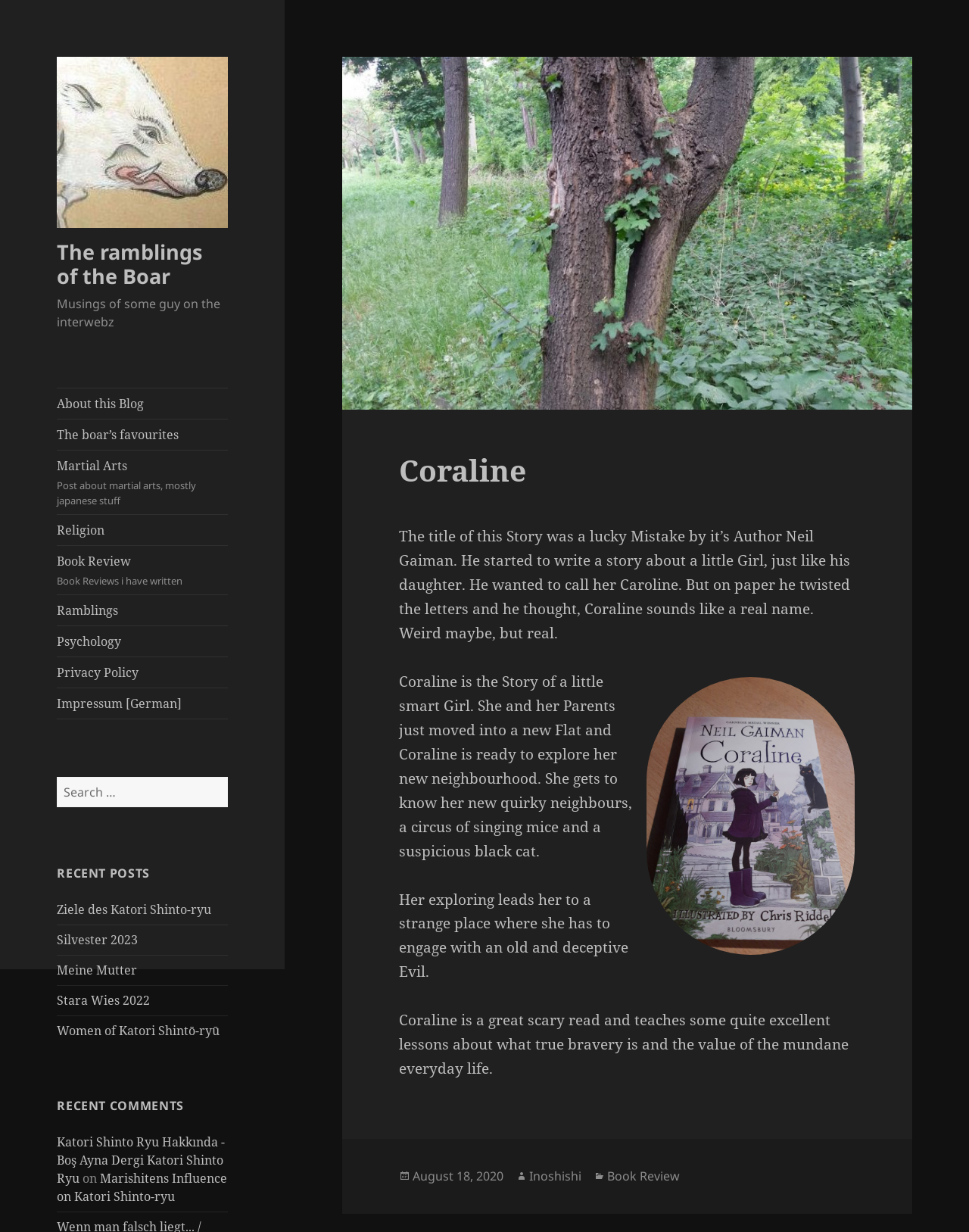Provide your answer in one word or a succinct phrase for the question: 
What is the topic of the recent post?

Coraline